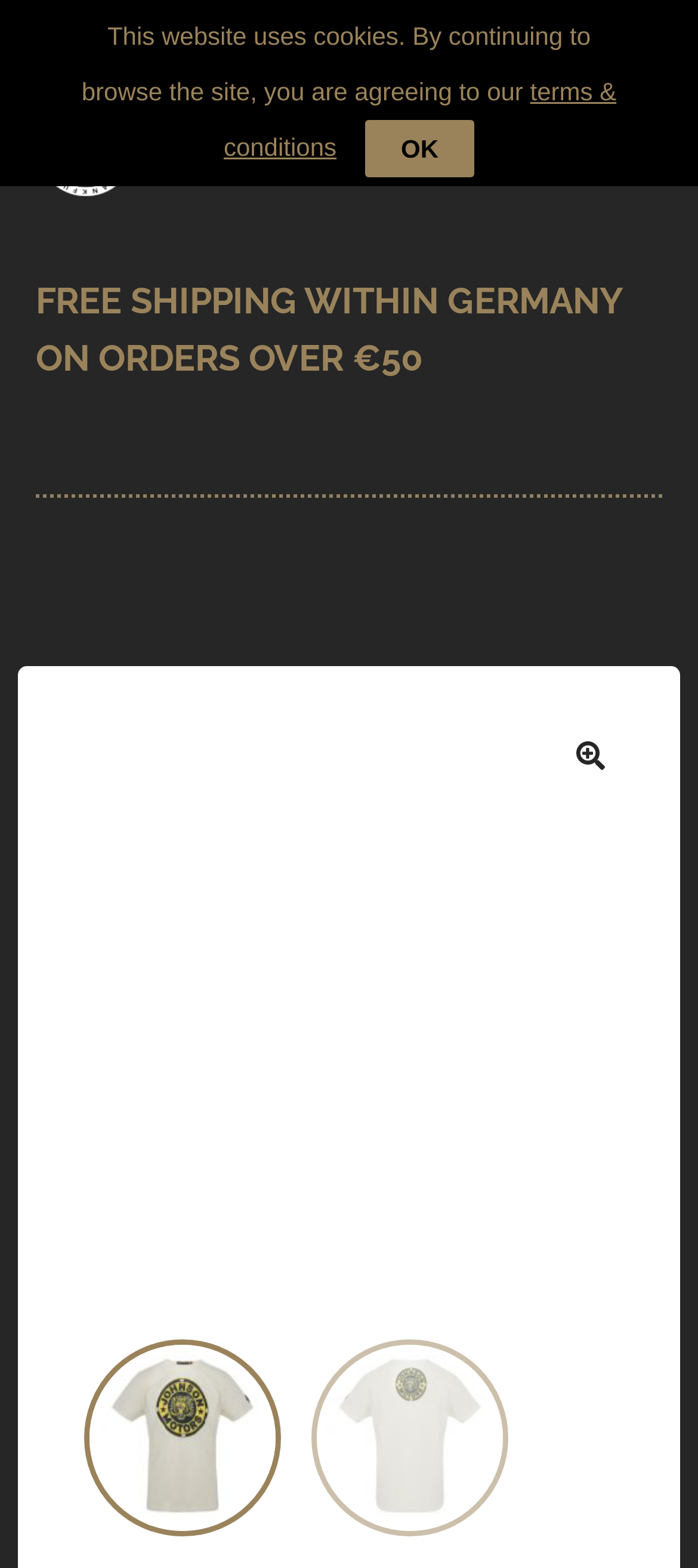Explain in detail what is displayed on the webpage.

The webpage is about a product, specifically a JM Tiger T-Shirt in Dirty White color, with the product code B74. At the top left, there is a link to the product code B74. Next to it, on the right, there is a search bar with a label "Search for:" and a search button. 

Below the search bar, there is a primary navigation menu that spans the entire width of the page. The menu has several links, including "SHOP", "BRANDS", "CONTACT", and "CART". 

On the right side of the page, there is a link with a magnifying glass icon, which is likely a search icon. Below it, there is a large link to the product "JM Tiger T-Shirt Dirty White" with an image of the product. The image takes up most of the page's width. 

There is another image of the product at the bottom left of the page, and another image at the bottom right, although this one does not have a description. 

At the very bottom of the page, there is a notification about the website using cookies, with a link to the terms and conditions and an "OK" button to acknowledge the notification.